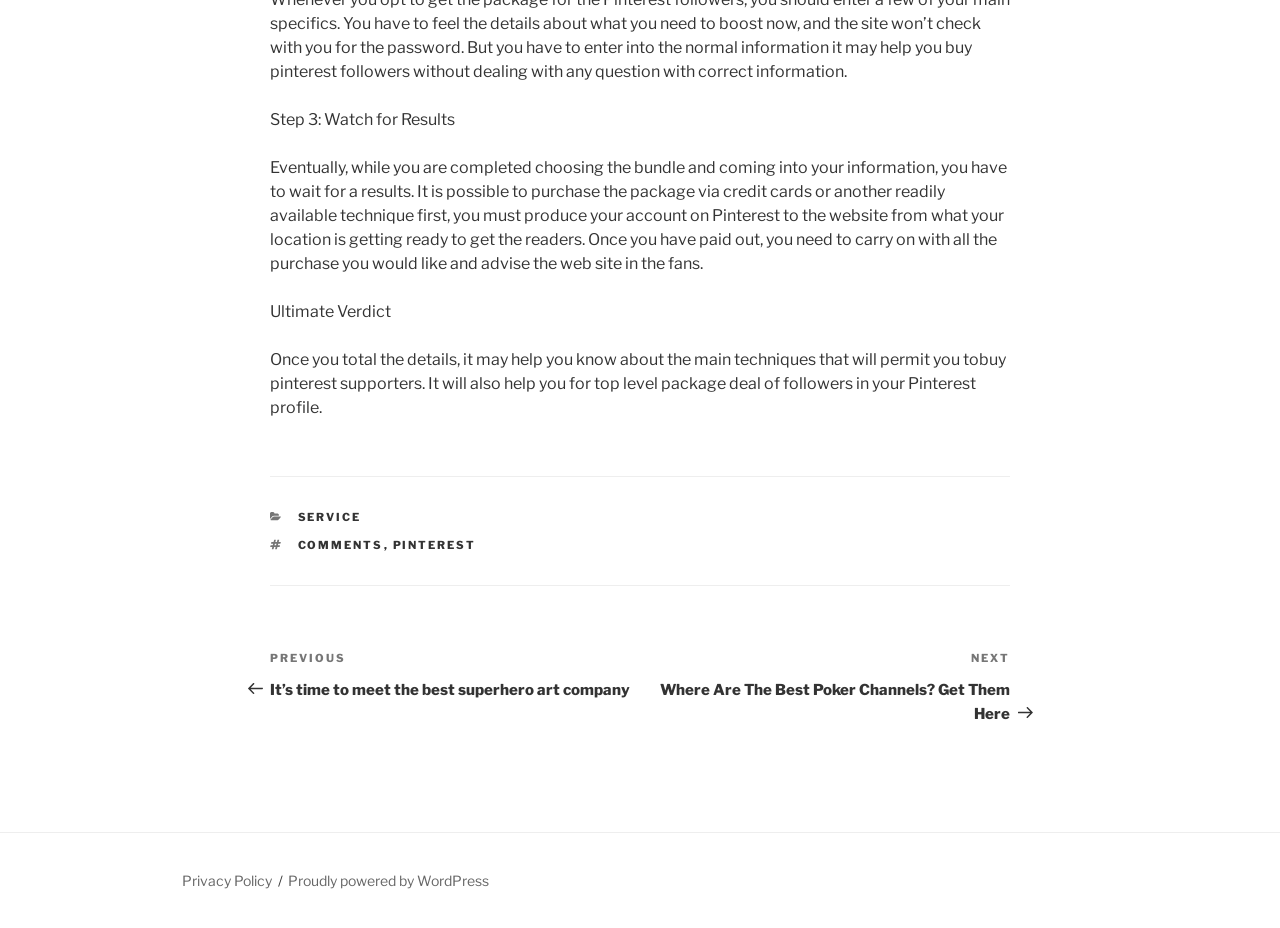Answer in one word or a short phrase: 
What is the purpose of completing the details?

To know about main techniques